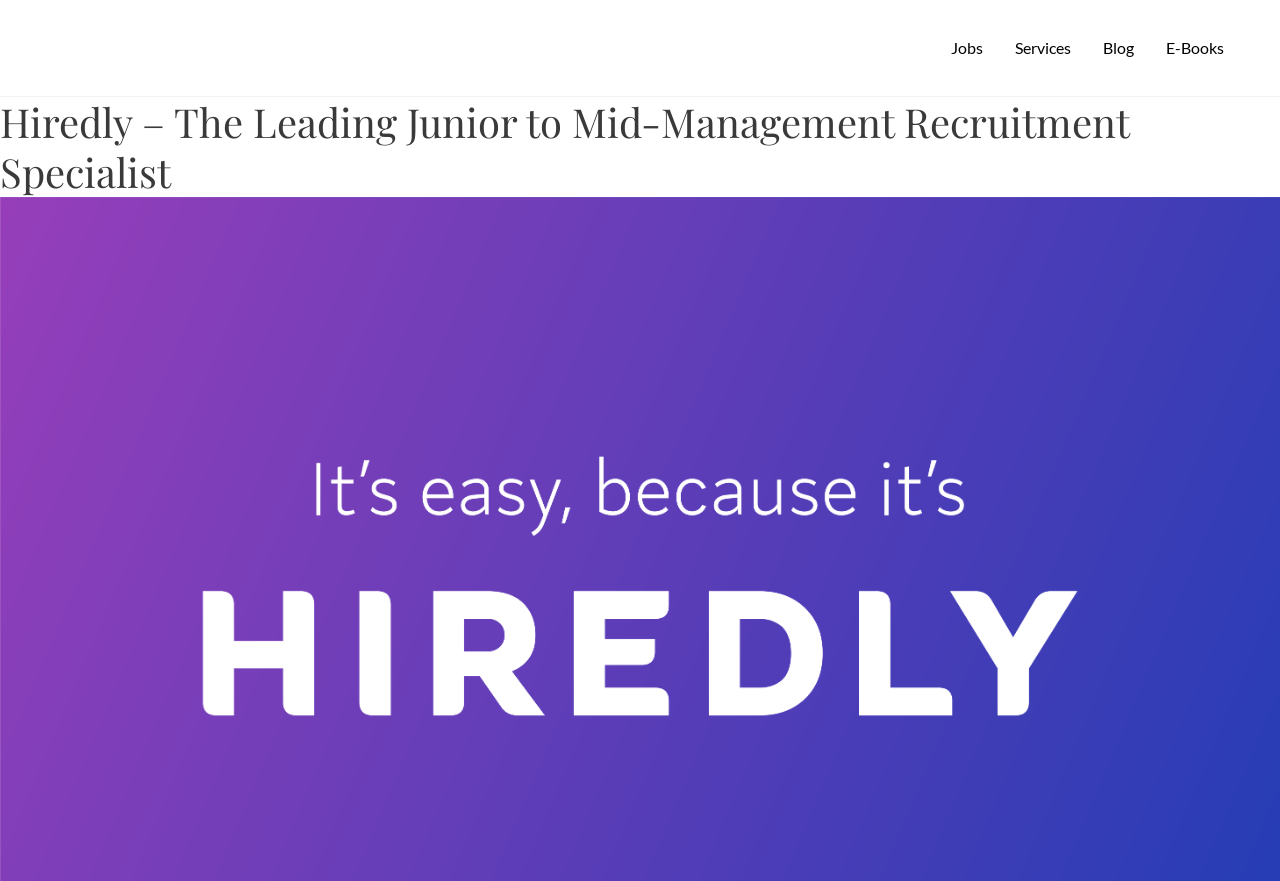Identify the bounding box for the UI element described as: "Jobs". The coordinates should be four float numbers between 0 and 1, i.e., [left, top, right, bottom].

[0.73, 0.018, 0.78, 0.091]